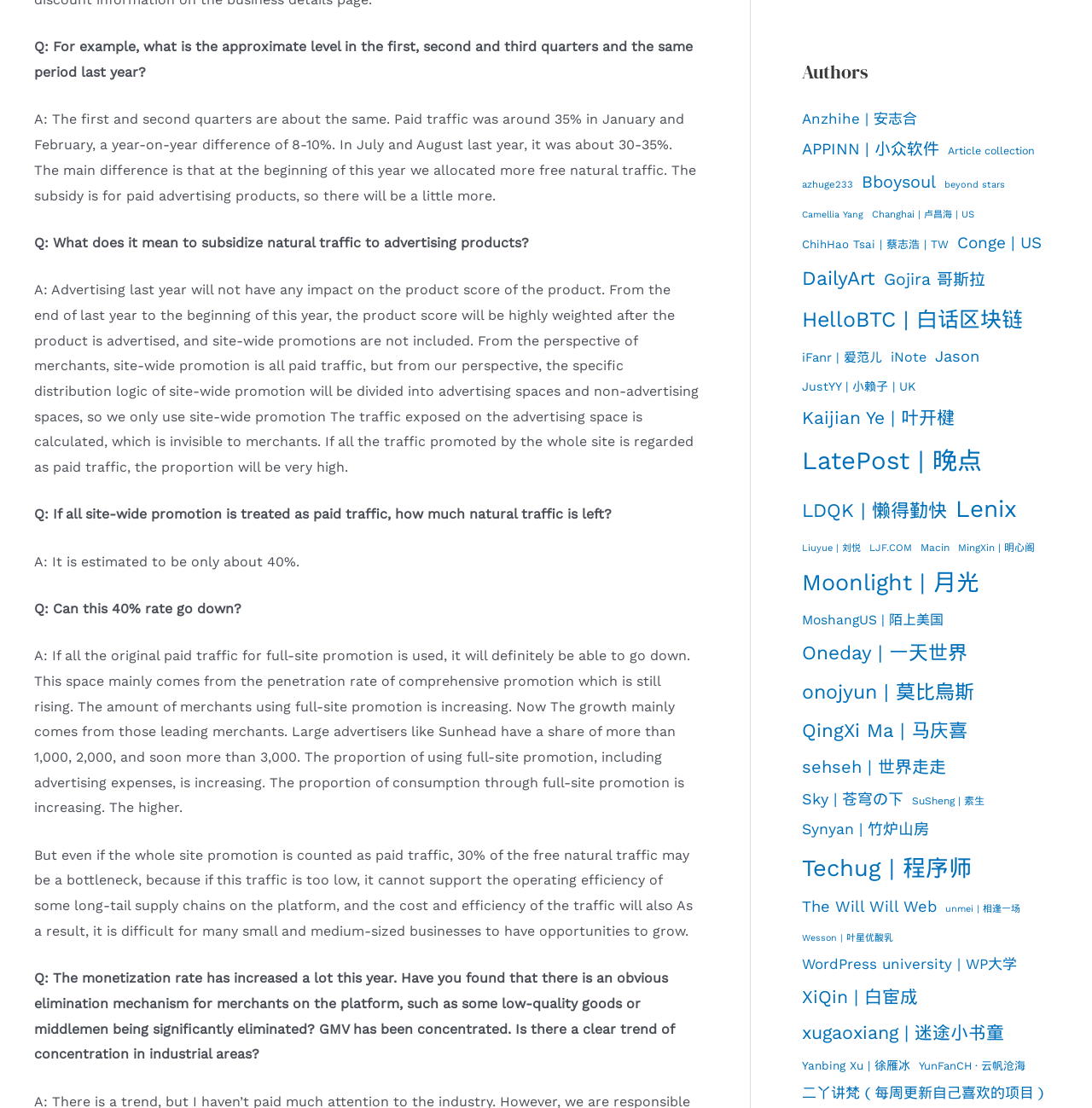Pinpoint the bounding box coordinates for the area that should be clicked to perform the following instruction: "Read articles by azhuge233".

[0.734, 0.158, 0.781, 0.175]